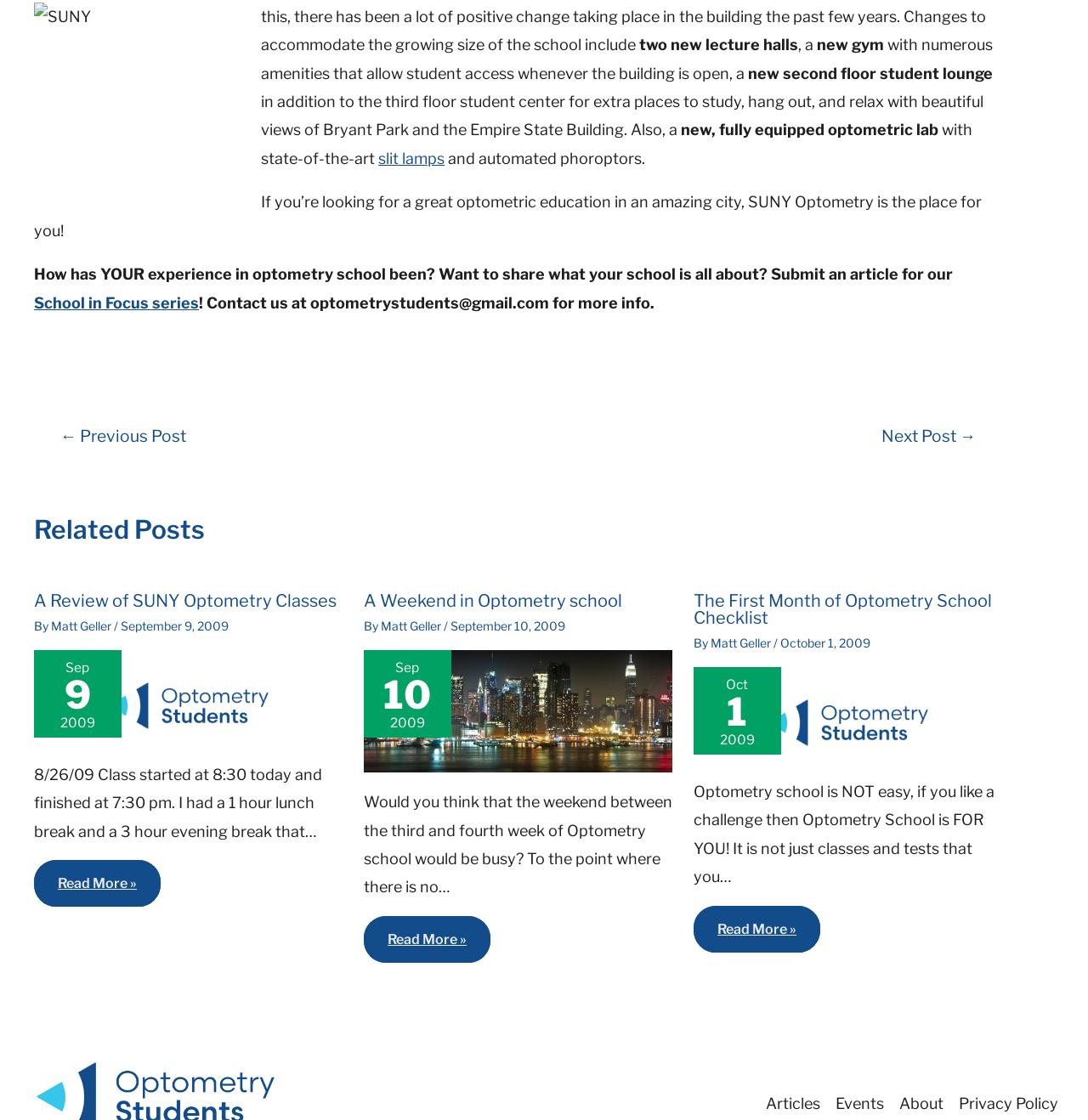Provide a short answer using a single word or phrase for the following question: 
What is the date of the second related post?

September 10, 2009